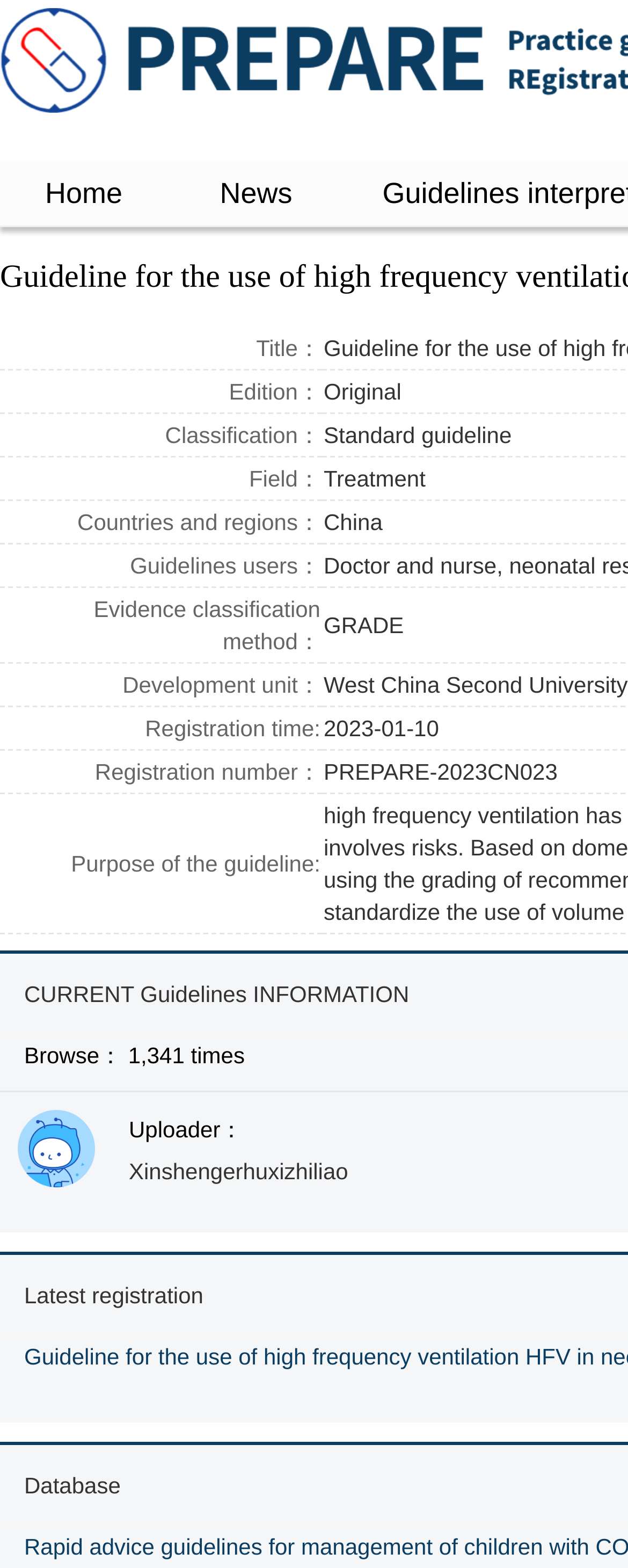What is the current section of the webpage?
Respond with a short answer, either a single word or a phrase, based on the image.

CURRENT Guidelines INFORMATION